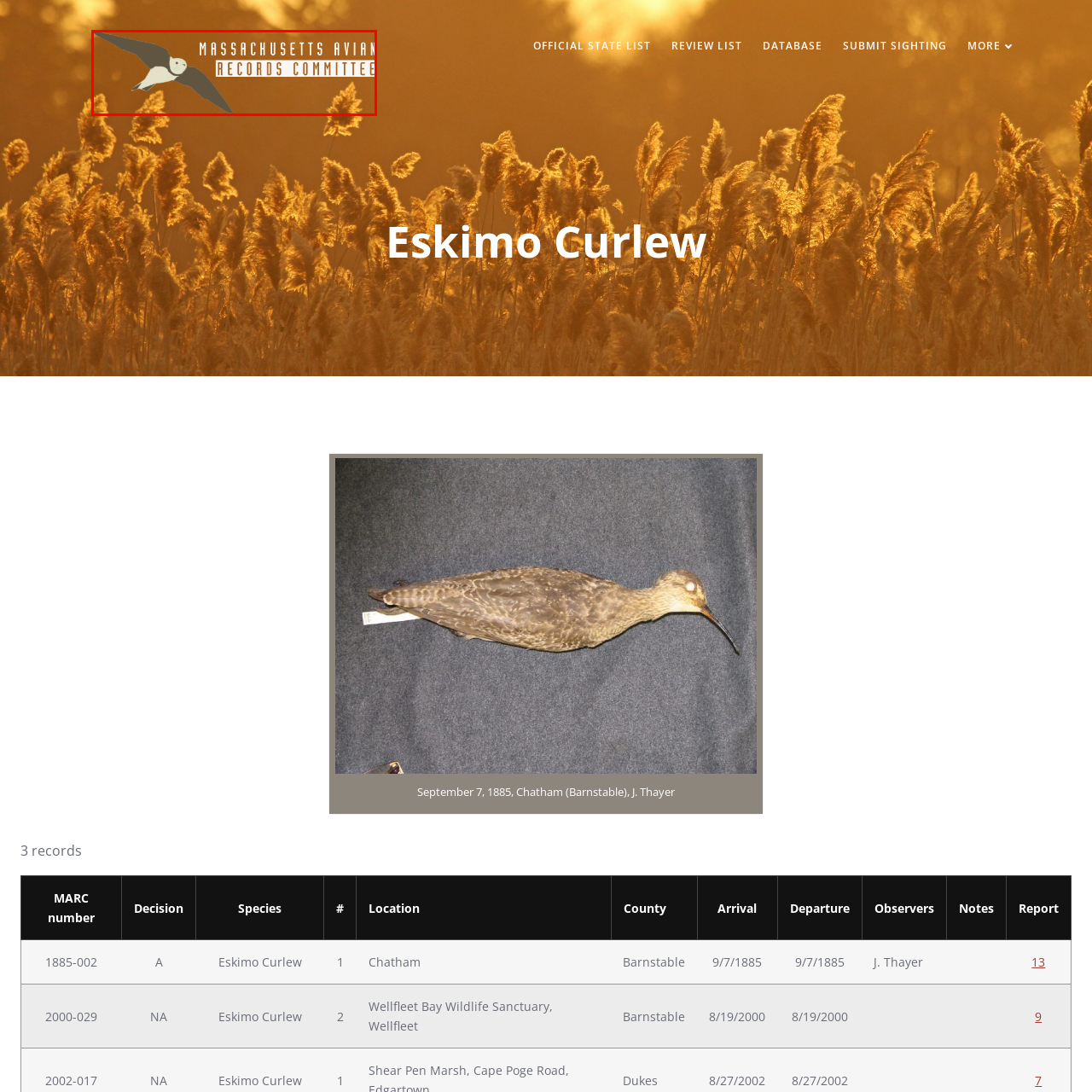Explain in detail what is shown in the red-bordered image.

The image features a stylized representation of a bird, specifically an owl, soaring against a warm, earthy background. This visual element is prominently associated with the Massachusetts Avian Records Committee, which is highlighted in bold lettering. The combination of the bird's dynamic flight and the cohesive design serves to emphasize the committee's dedication to the documentation and preservation of avian species in the region. The owl, symbolizing wisdom and vigilance, complements the committee's mission, reflecting their commitment to avian research and records in Massachusetts.